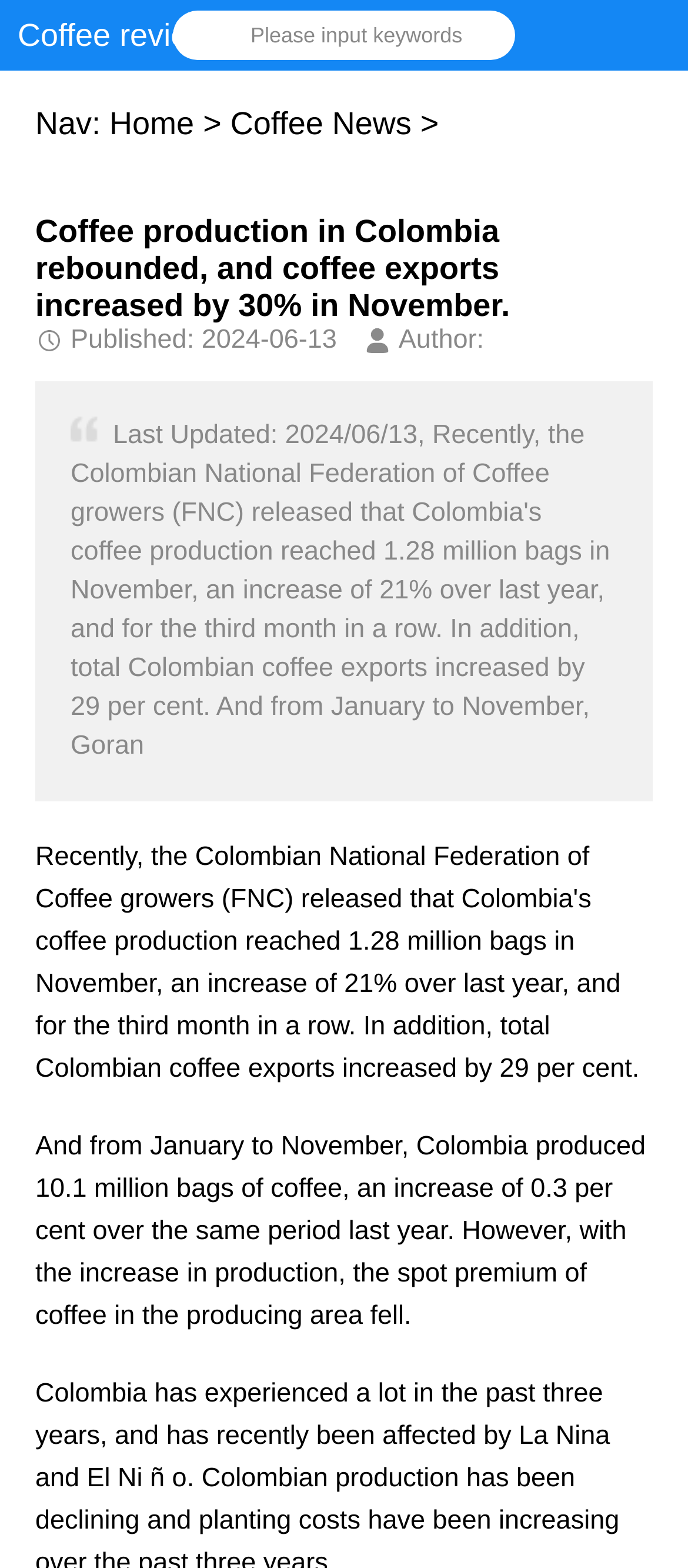What is the navigation menu?
Give a detailed response to the question by analyzing the screenshot.

The links 'Home' and 'Coffee News' are part of the navigation menu, which allows users to navigate to different sections of the website.